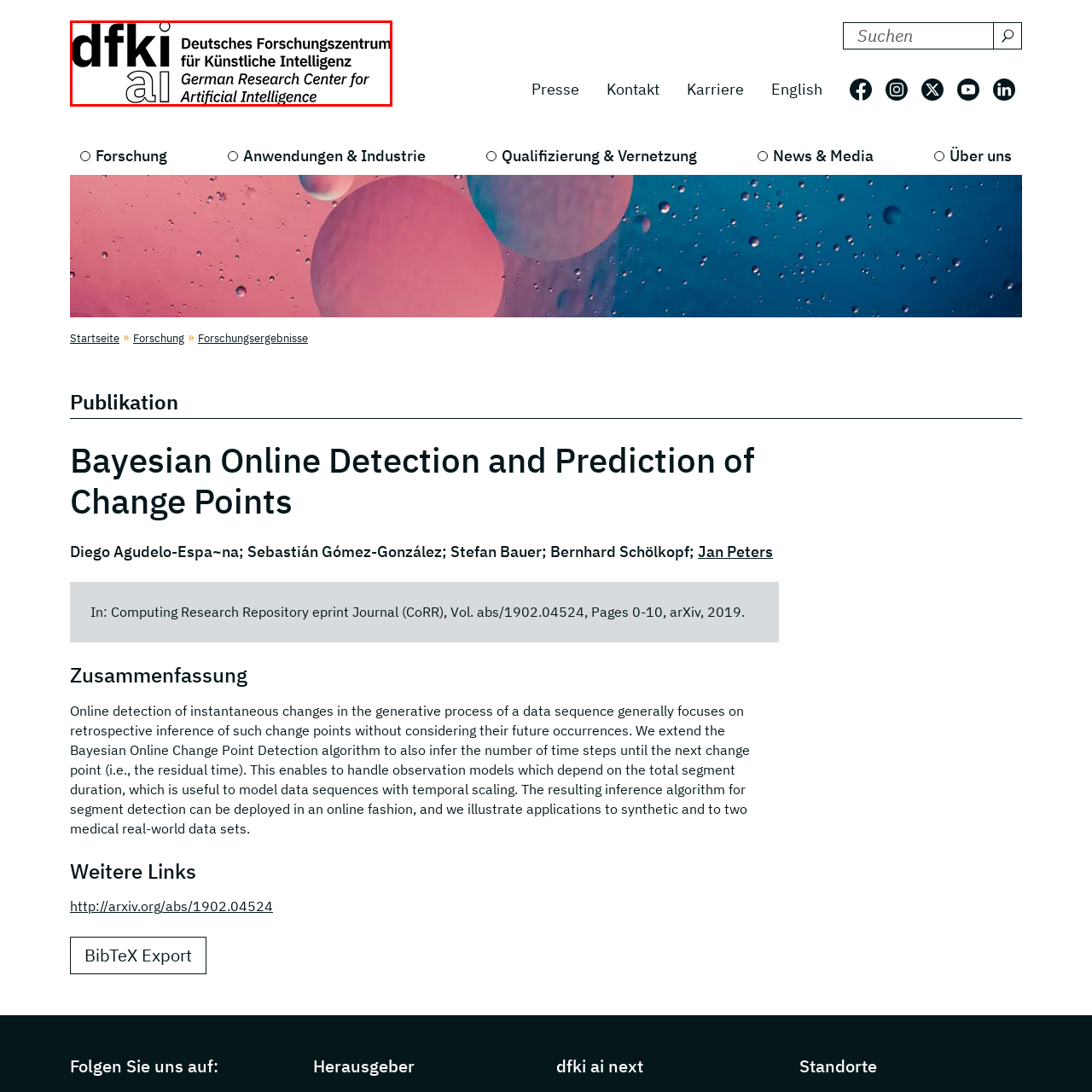Offer a detailed caption for the picture inside the red-bordered area.

The image features the logo of the Deutsches Forschungszentrum für Künstliche Intelligenz (DFKI), prominently displaying the acronym "dfki" in a bold, modern font alongside the term "ai," representing their focus on artificial intelligence. Below the logo, the full name in German, "Deutsches Forschungszentrum für Künstliche Intelligenz," is presented, accompanied by its English translation, "German Research Center for Artificial Intelligence." The design reflects the center's commitment to advancing research and innovation in the field of AI, showcasing its esteemed role in the global landscape of artificial intelligence research and development.